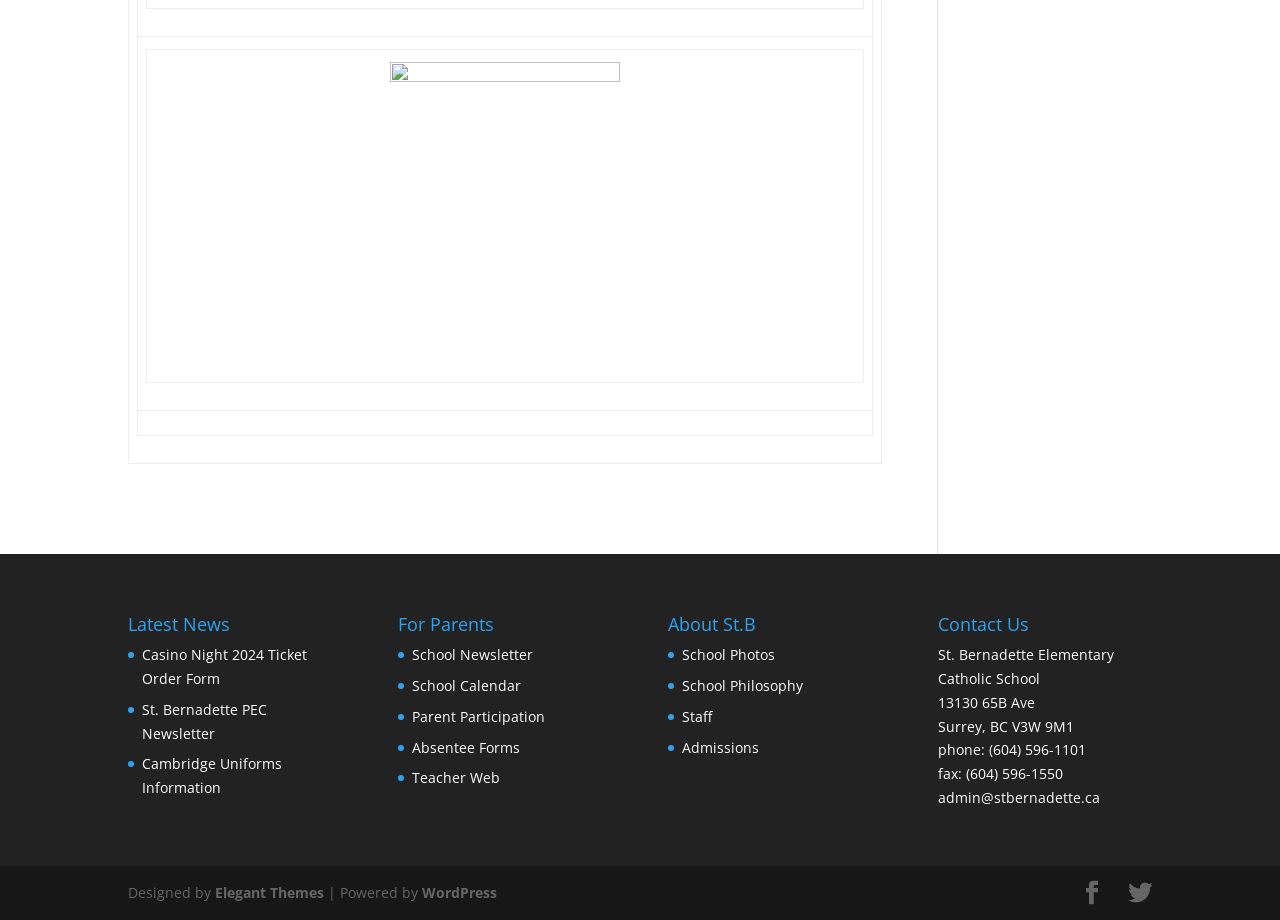Please locate the bounding box coordinates of the region I need to click to follow this instruction: "Open Casino Night 2024 Ticket Order Form".

[0.111, 0.701, 0.24, 0.748]